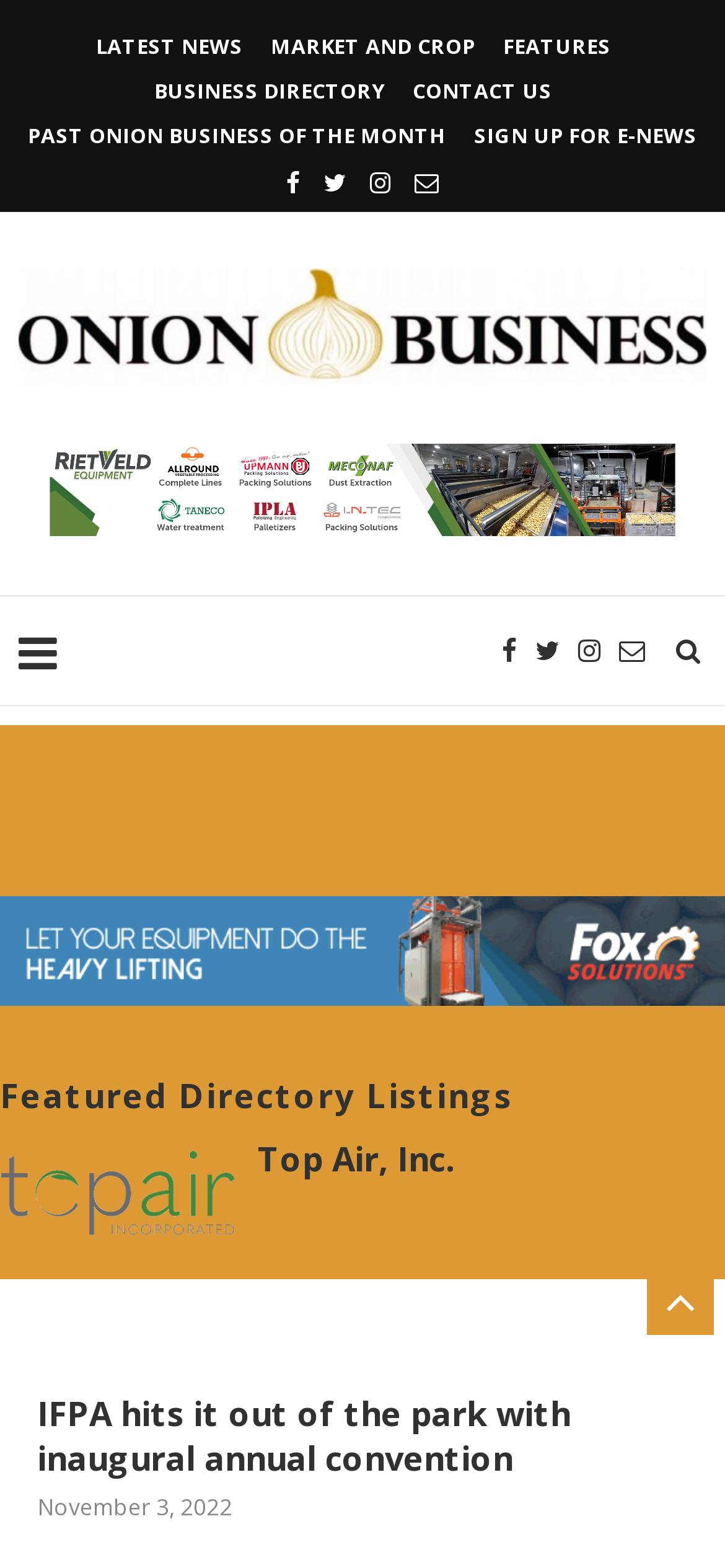Provide the bounding box coordinates of the HTML element described as: "Business Directory". The bounding box coordinates should be four float numbers between 0 and 1, i.e., [left, top, right, bottom].

[0.213, 0.049, 0.531, 0.066]